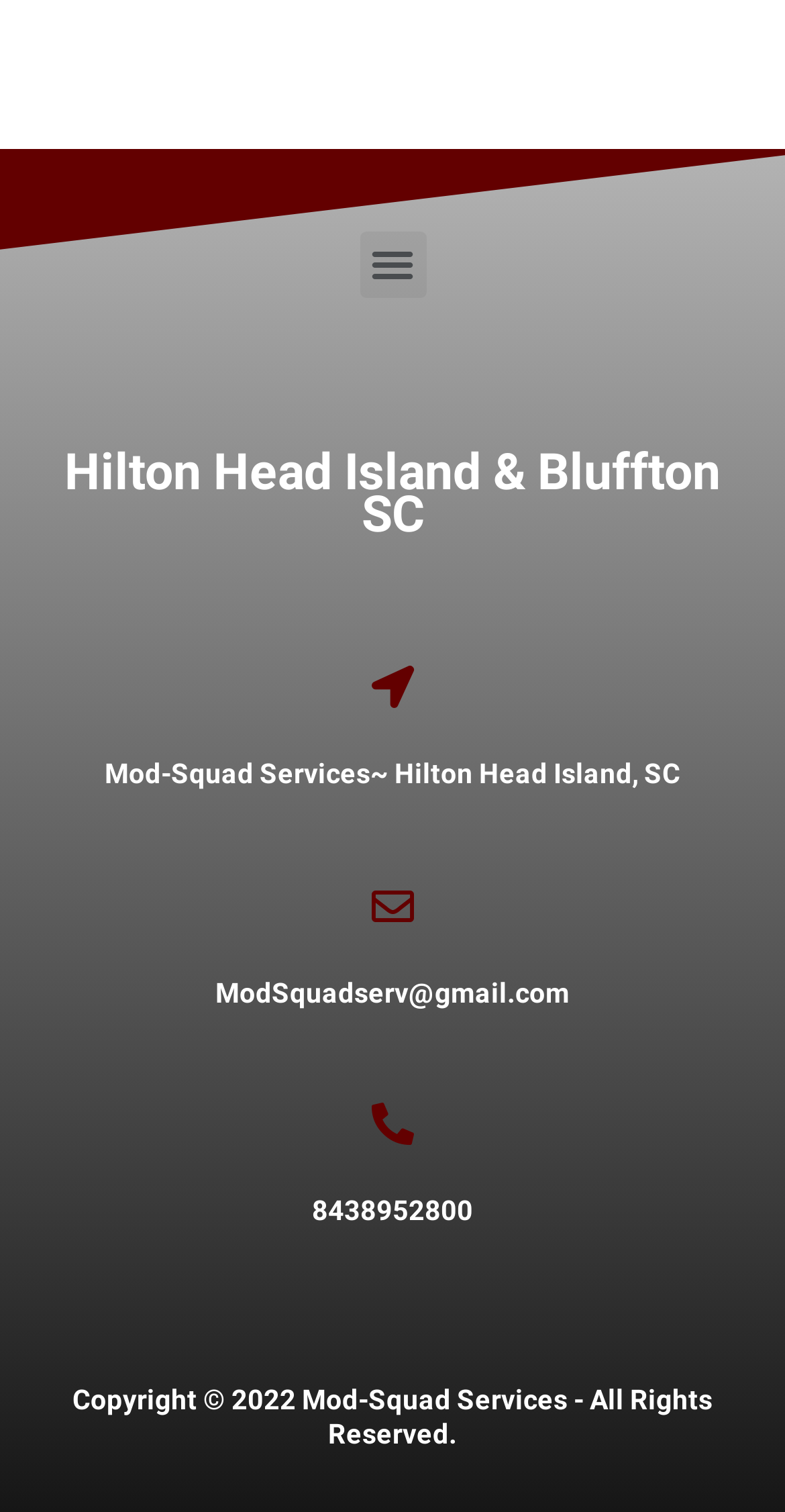Respond to the following question with a brief word or phrase:
What is the name of the island mentioned on the webpage?

Hilton Head Island